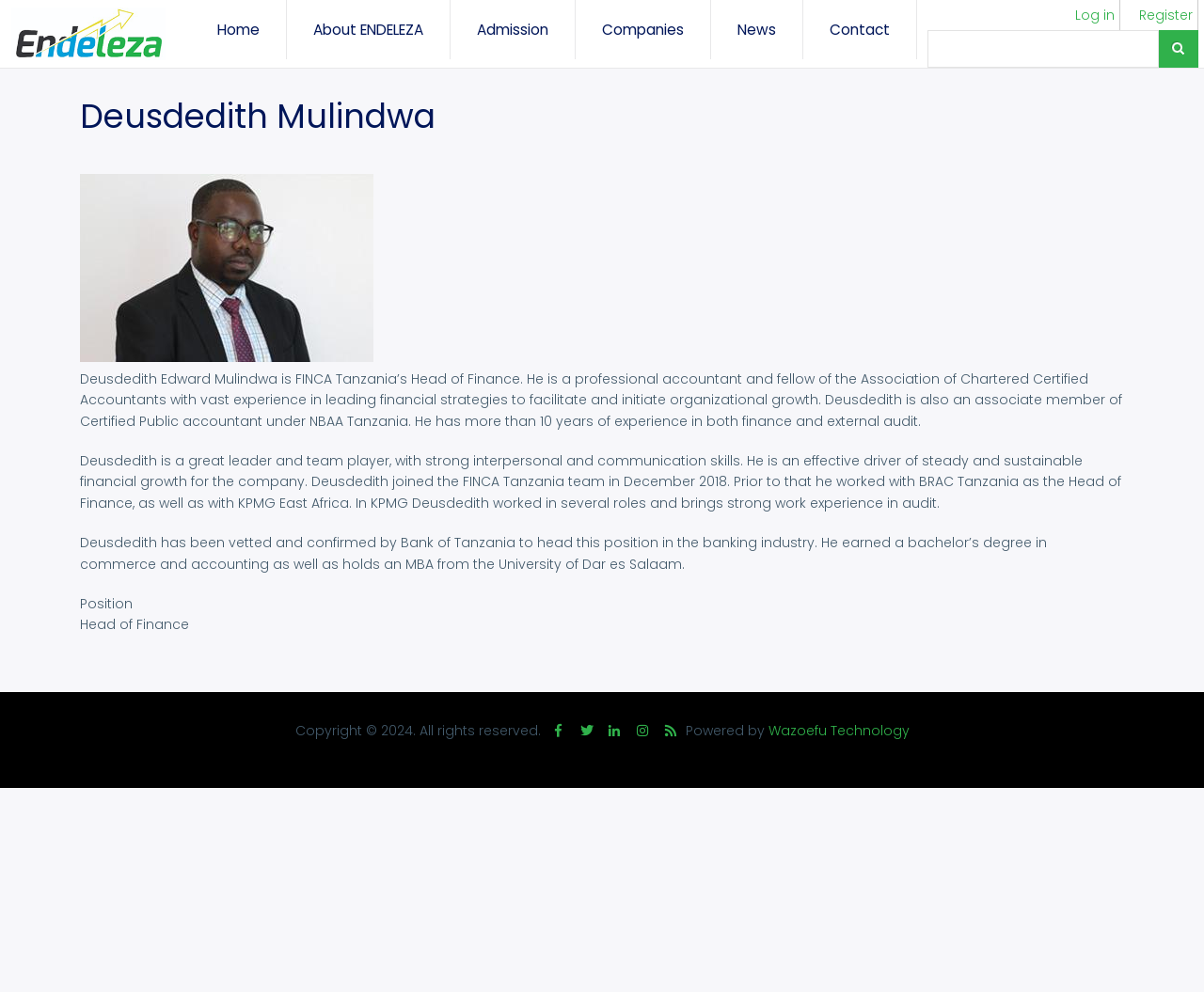What is the degree Deusdedith earned from the University of Dar es Salaam?
Using the information from the image, give a concise answer in one word or a short phrase.

MBA